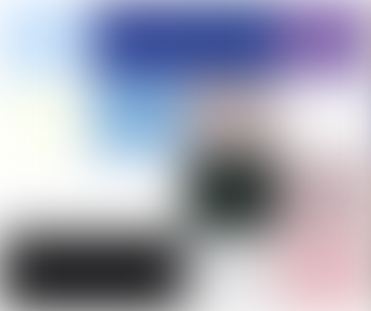What is the theme of the workspace?
Please look at the screenshot and answer using one word or phrase.

Productive environment